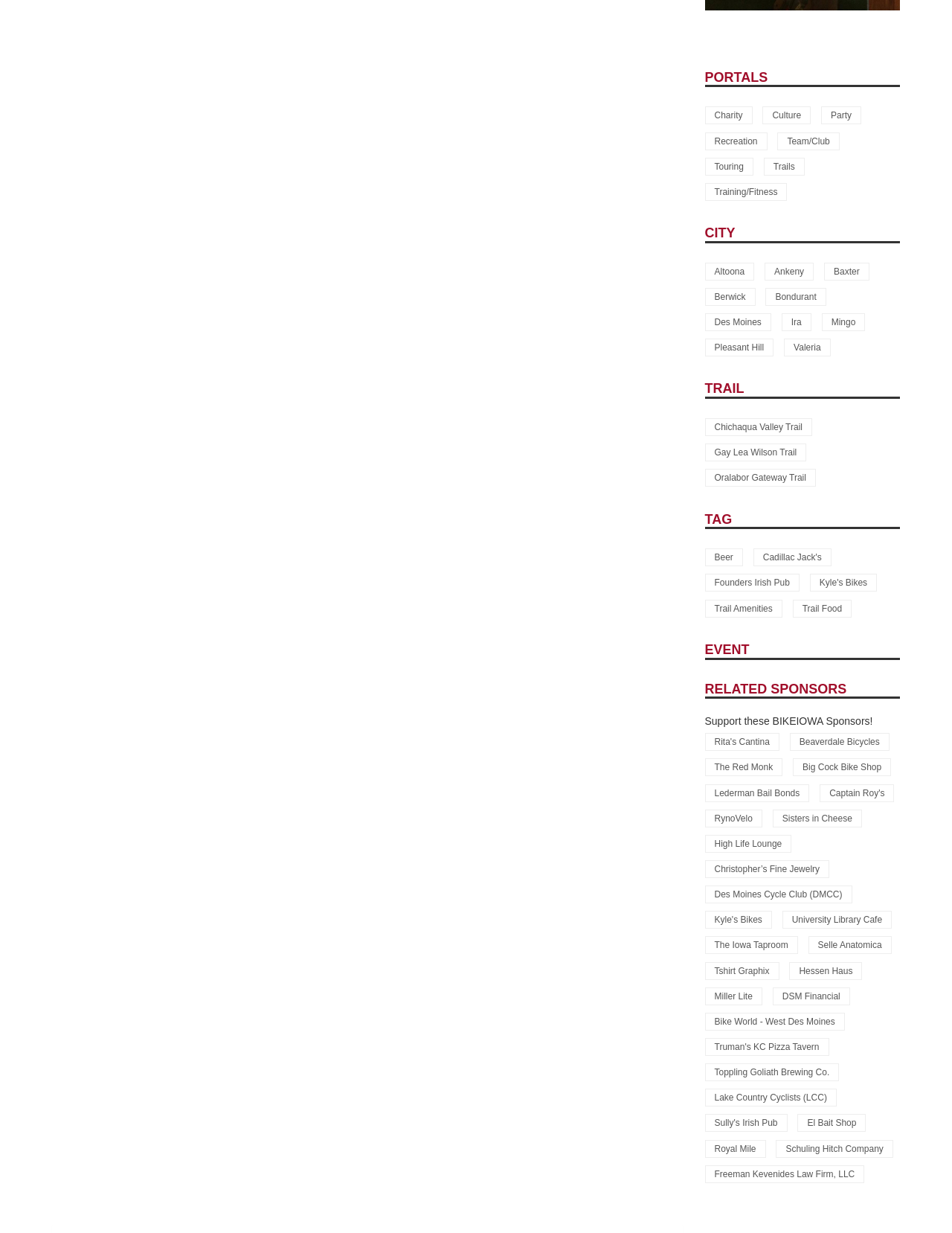Locate the bounding box coordinates of the element that needs to be clicked to carry out the instruction: "Learn about Beaverdale Bicycles". The coordinates should be given as four float numbers ranging from 0 to 1, i.e., [left, top, right, bottom].

[0.829, 0.595, 0.934, 0.609]